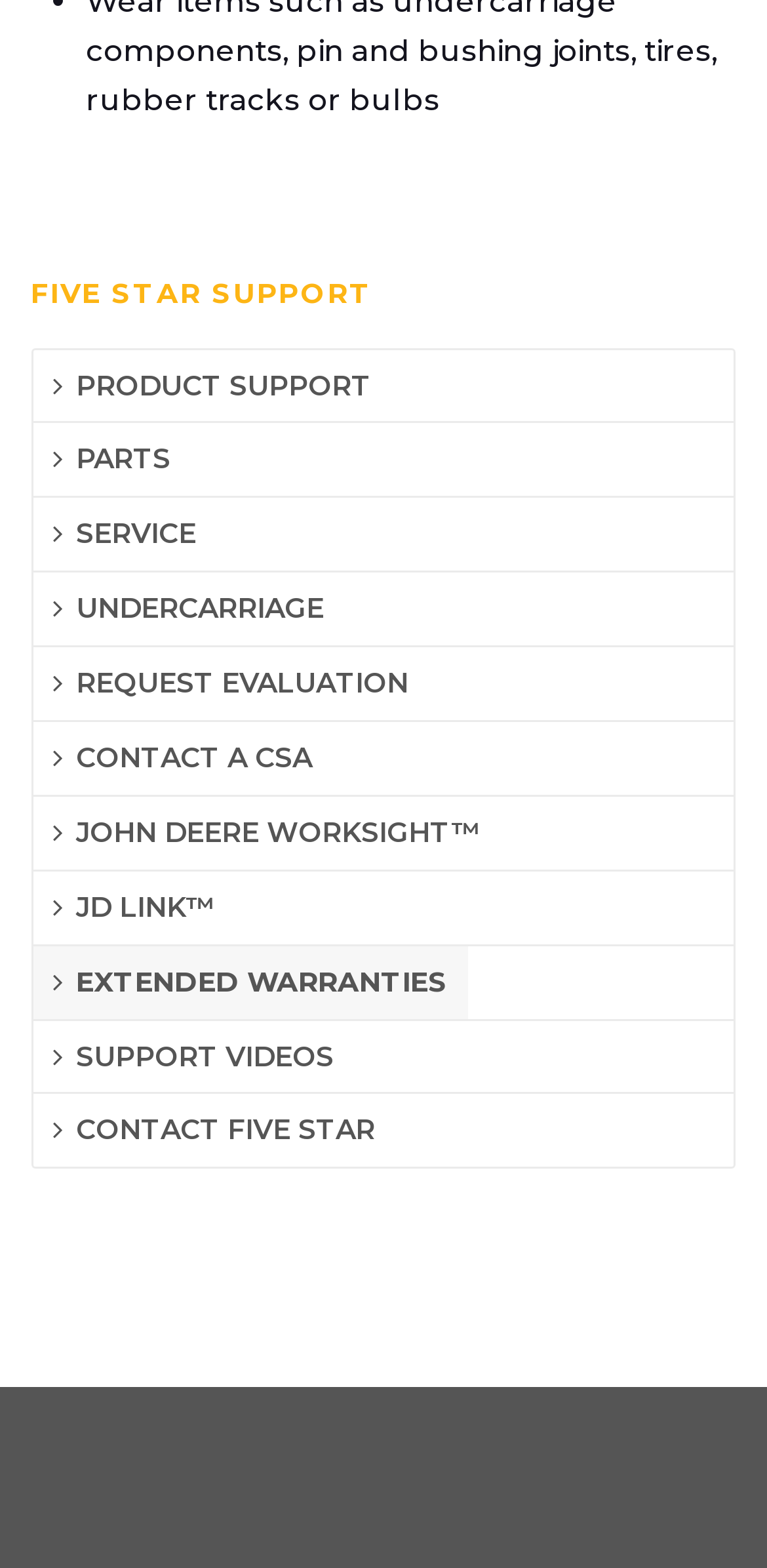Reply to the question with a single word or phrase:
How many links are available under FIVE STAR SUPPORT?

9